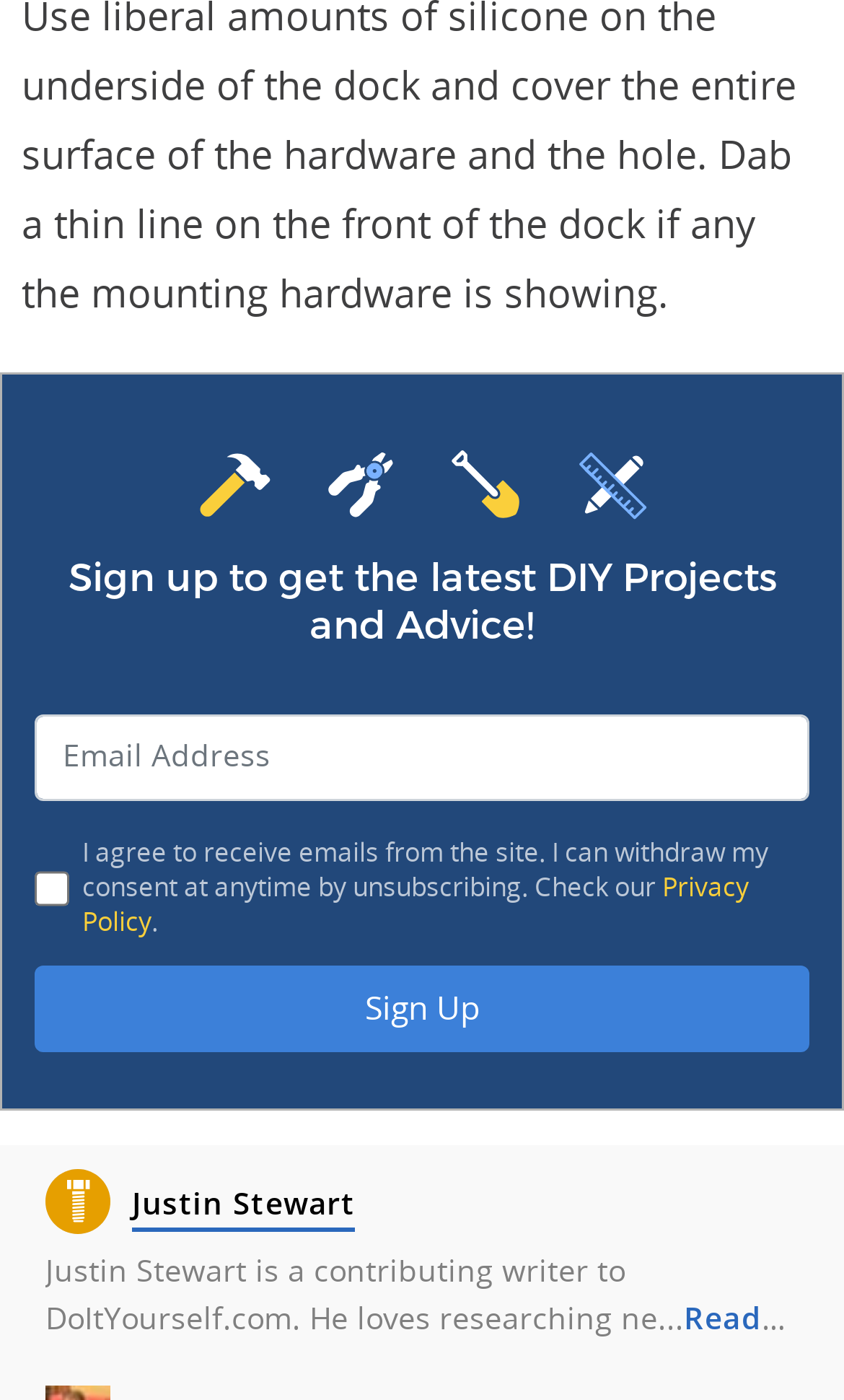Please specify the bounding box coordinates of the region to click in order to perform the following instruction: "Check the agreement checkbox".

[0.041, 0.892, 0.082, 0.965]